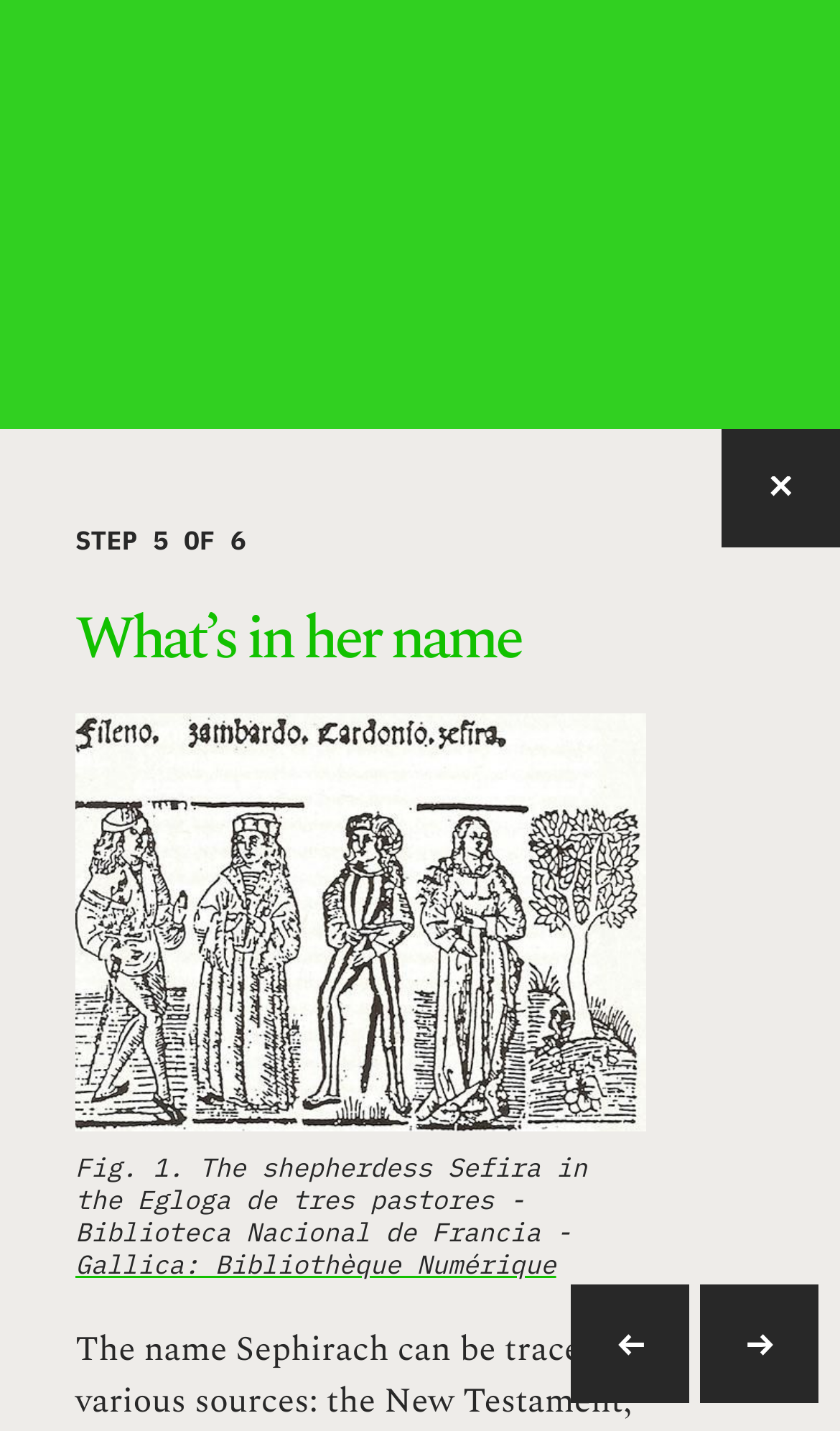What is the name of the shepherdess in the image?
Using the screenshot, give a one-word or short phrase answer.

Sefira